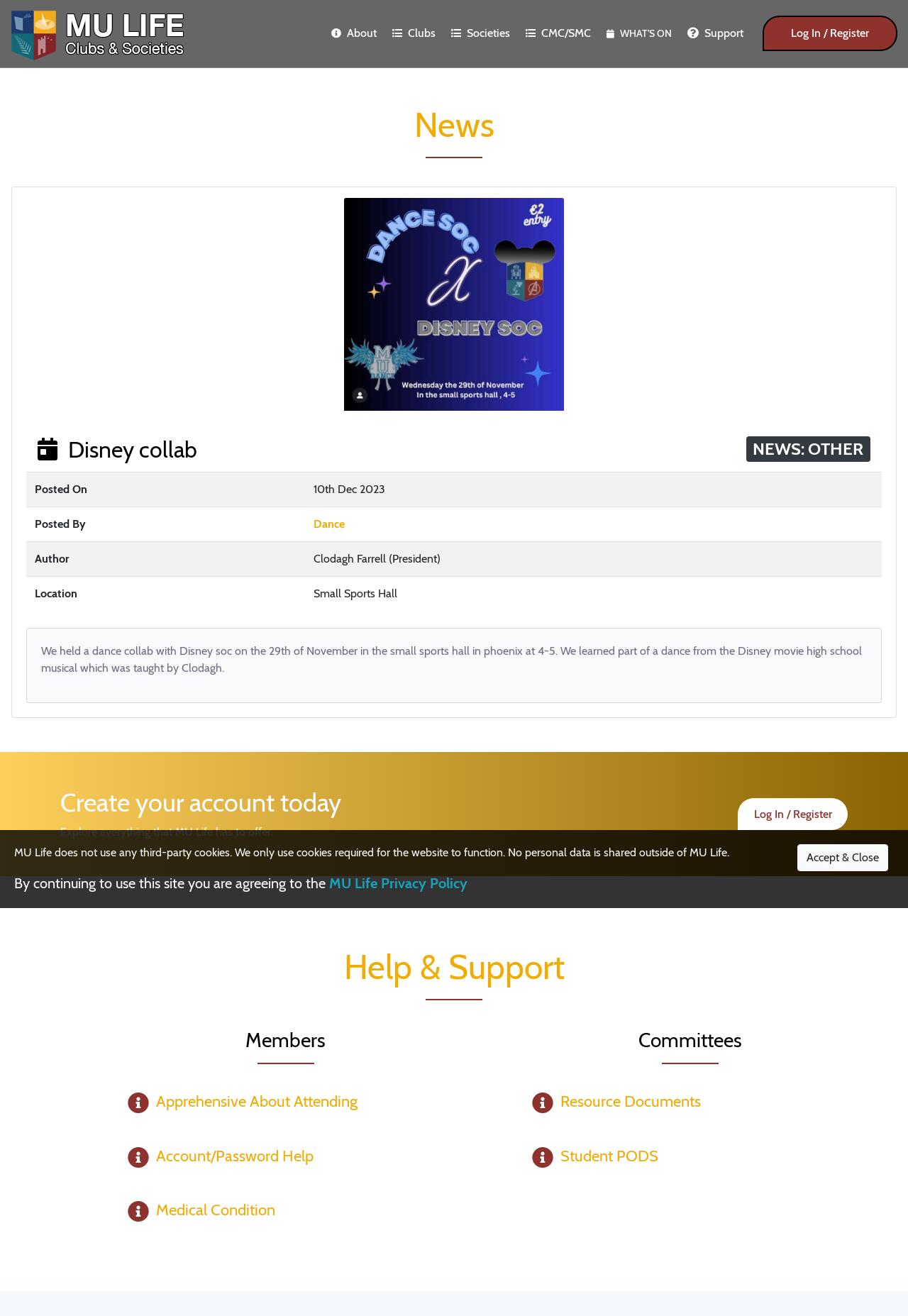Please find the bounding box coordinates of the element that needs to be clicked to perform the following instruction: "Explore the 'Clubs' menu". The bounding box coordinates should be four float numbers between 0 and 1, represented as [left, top, right, bottom].

[0.423, 0.0, 0.488, 0.051]